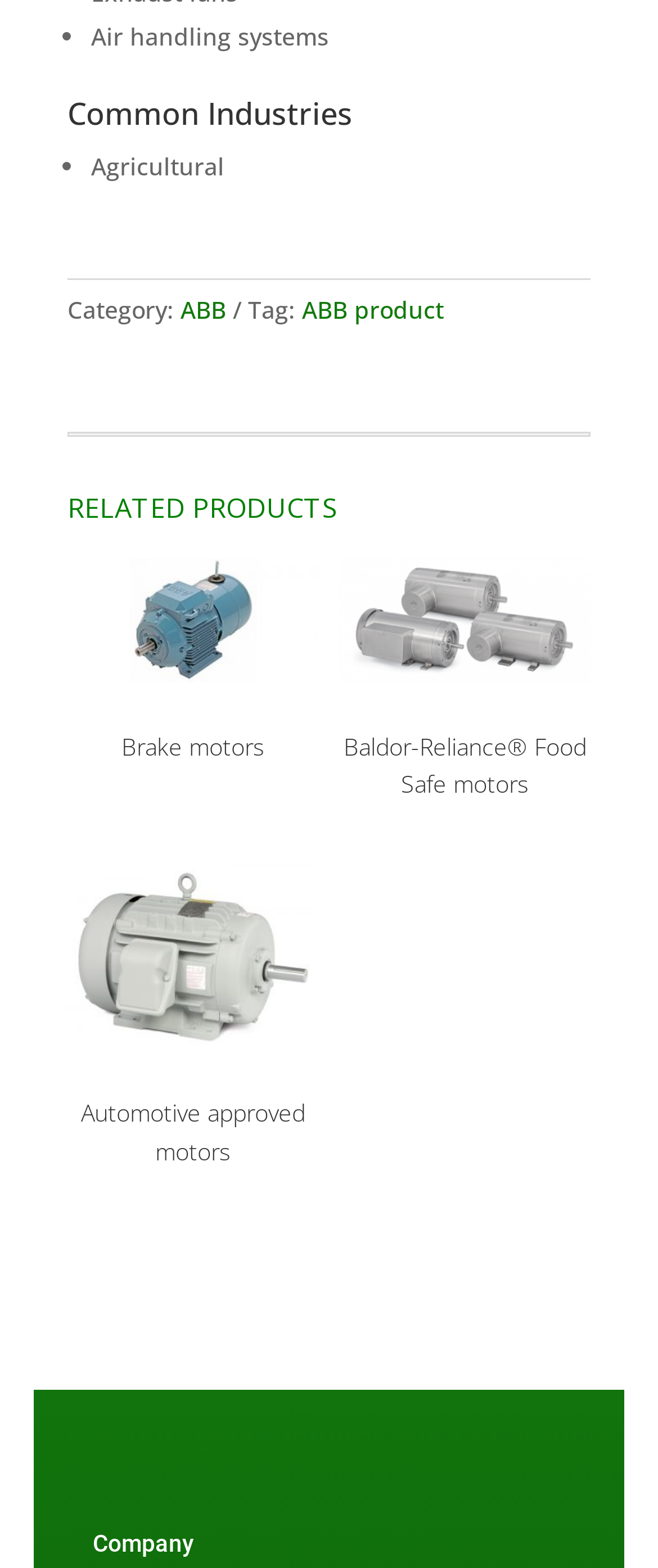Use a single word or phrase to answer the question: What is the industry mentioned in the list?

Agricultural